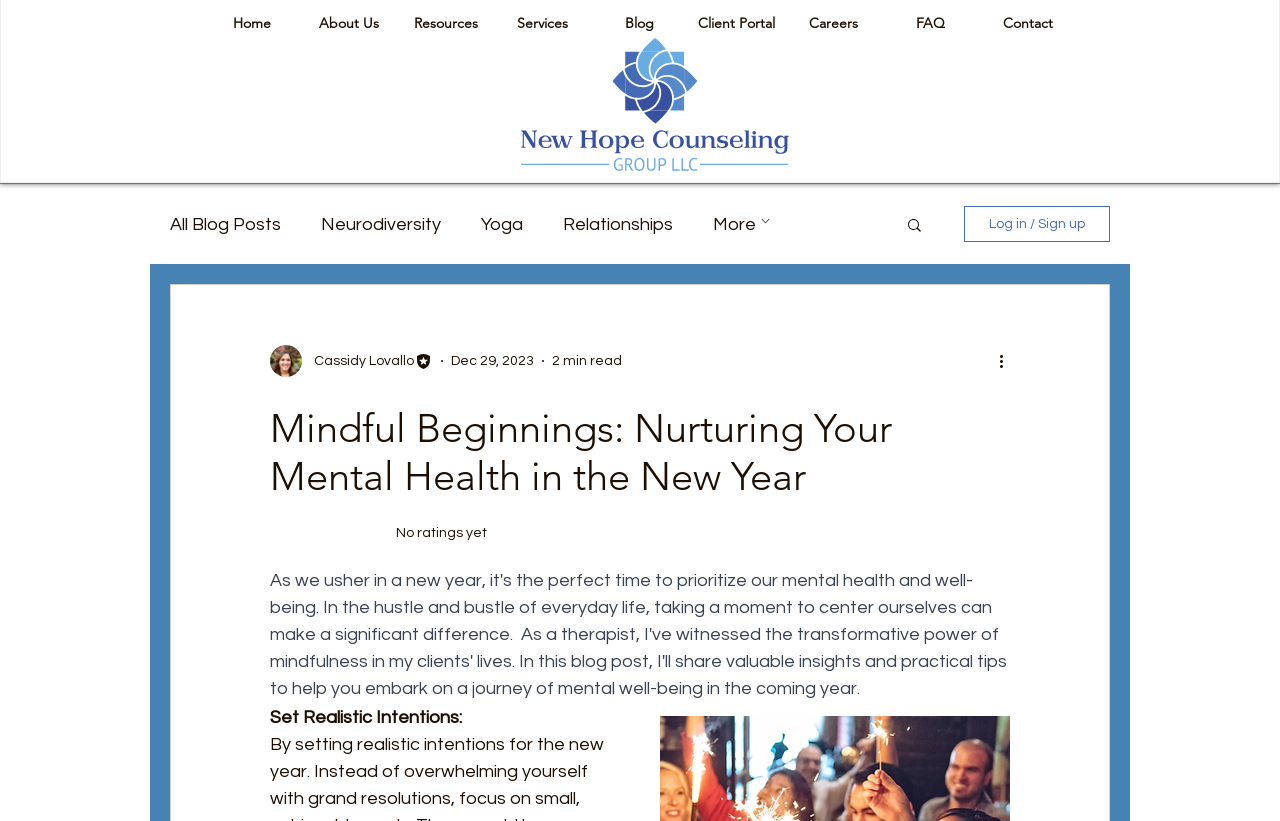Please locate and retrieve the main header text of the webpage.

Mindful Beginnings: Nurturing Your Mental Health in the New Year